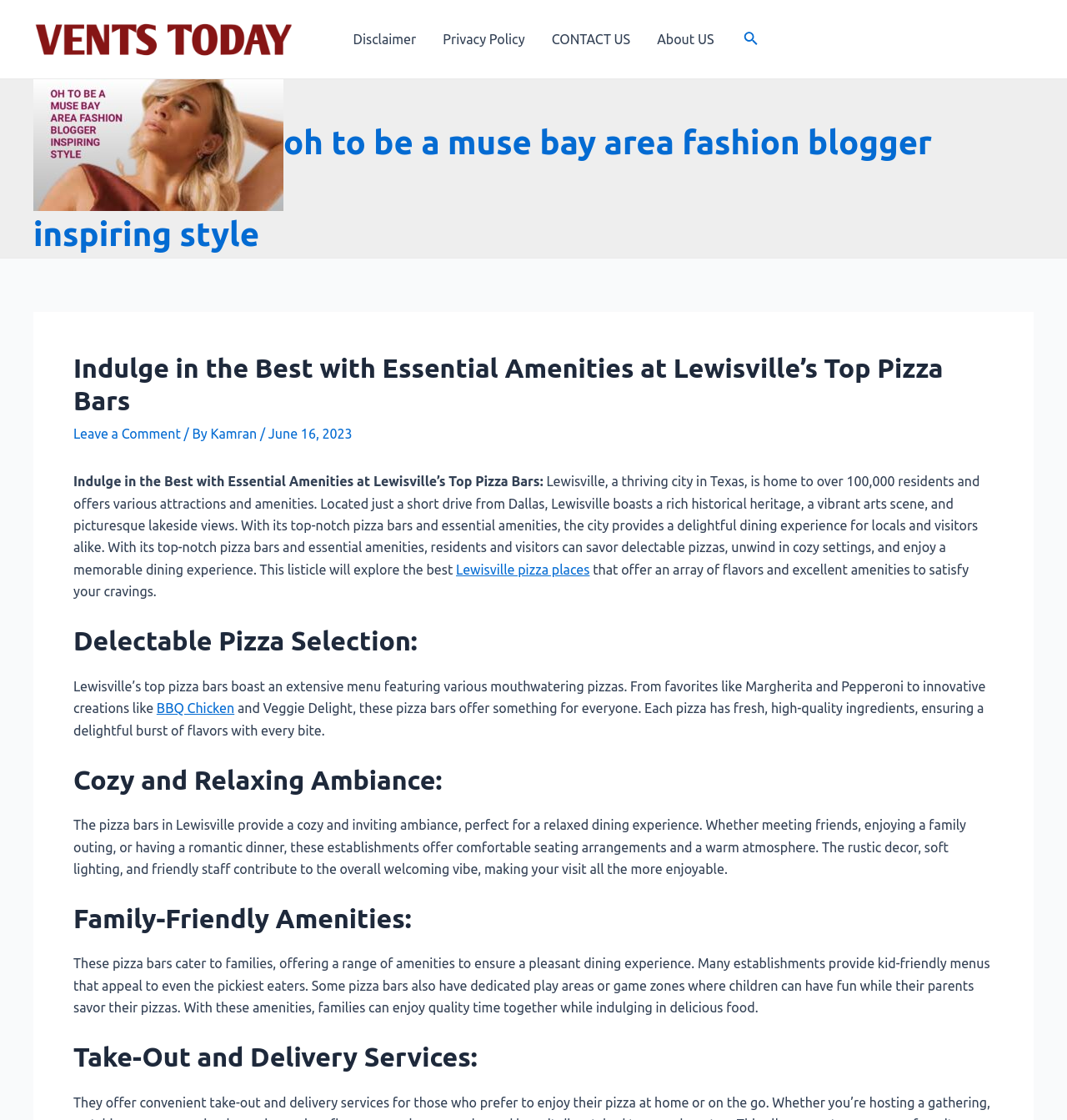Please find and provide the title of the webpage.

oh to be a muse bay area fashion blogger inspiring style